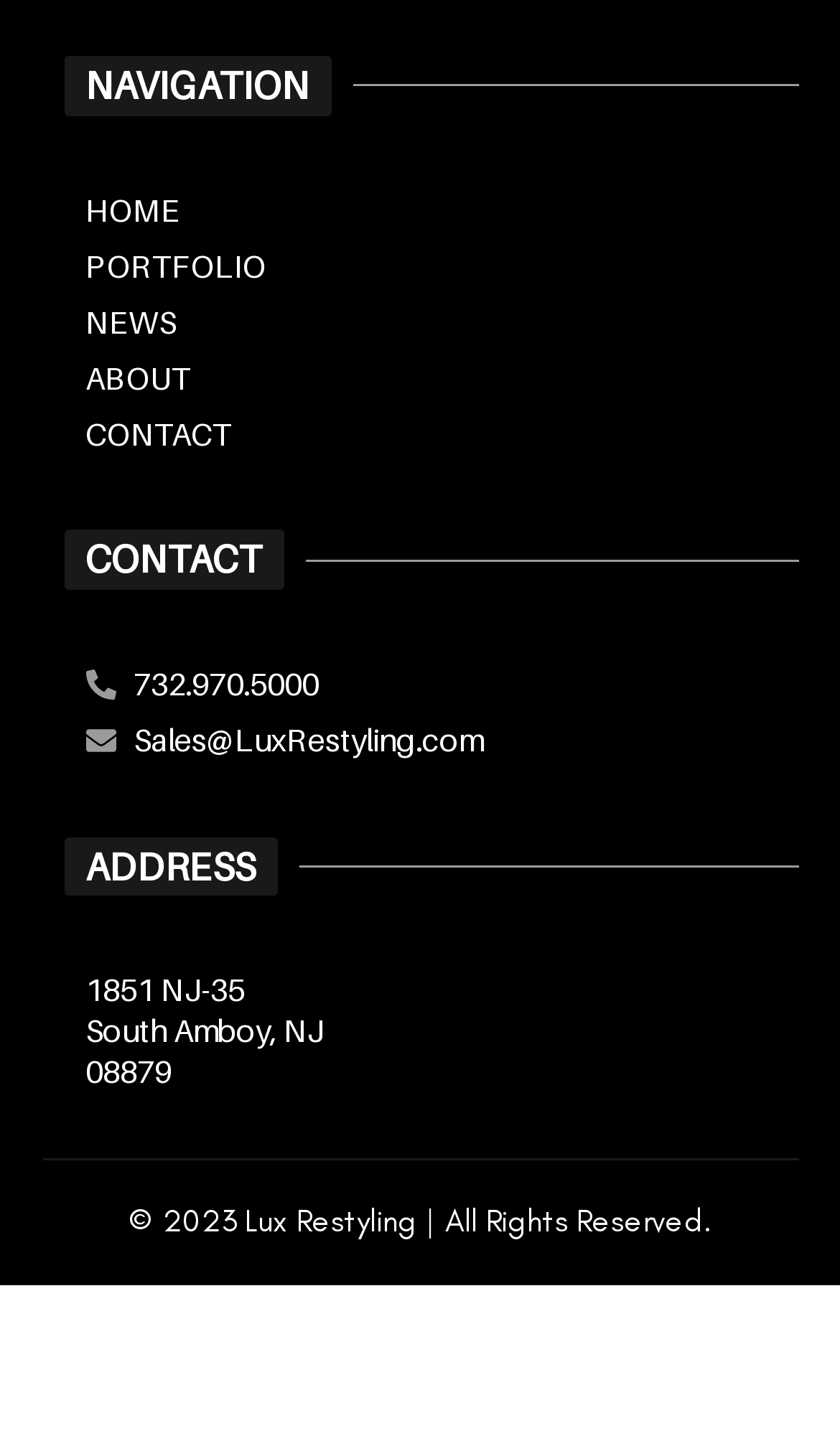What is the company's address?
Give a thorough and detailed response to the question.

I found the address by looking at the static text sections, where I saw a series of texts that together form the company's address: '1851 NJ-35', 'South Amboy, NJ', and '08879'.